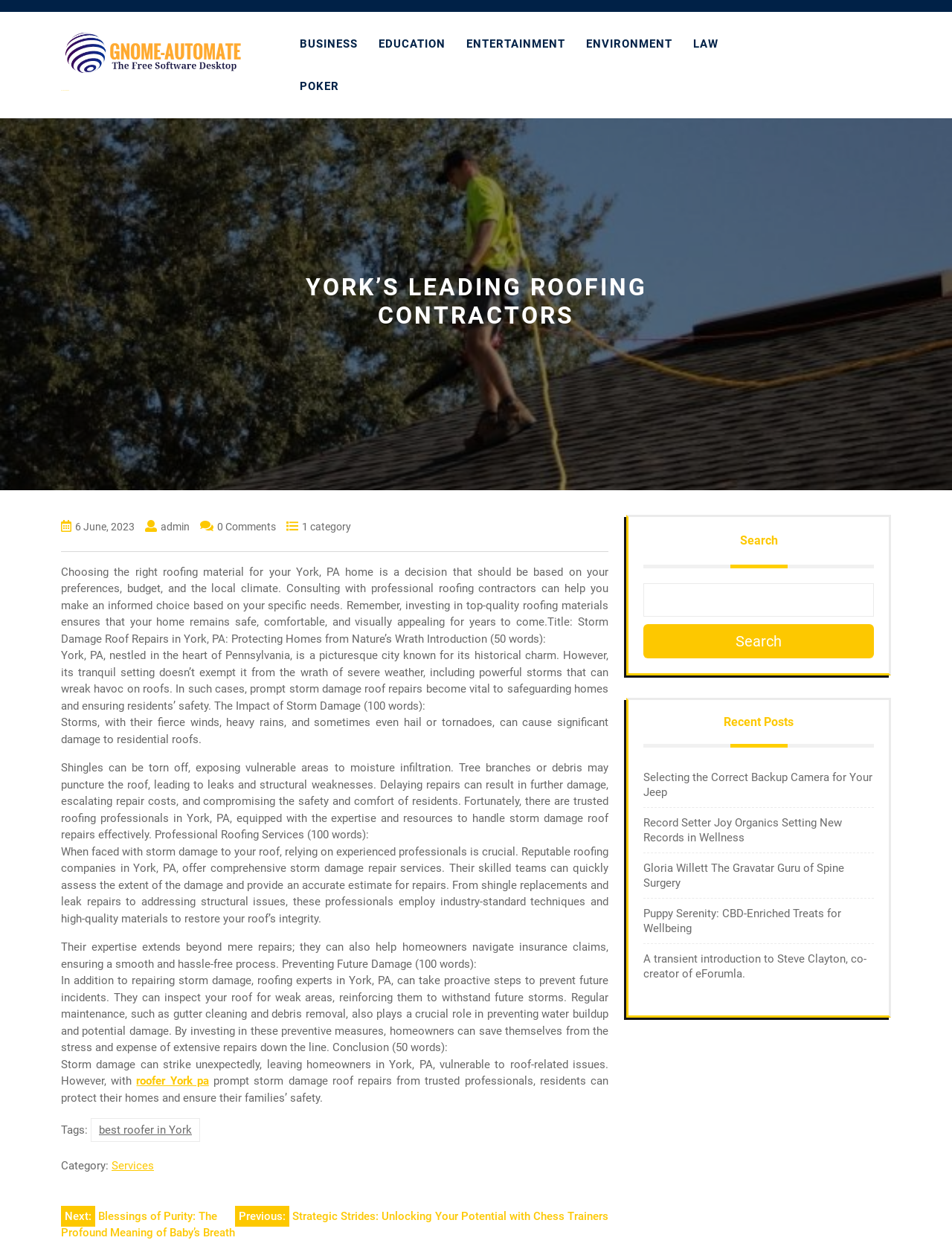What is the category of the current post?
Provide a detailed and well-explained answer to the question.

I found the category of the current post by looking at the 'Category:' section at the bottom of the page, which links to 'Services'.